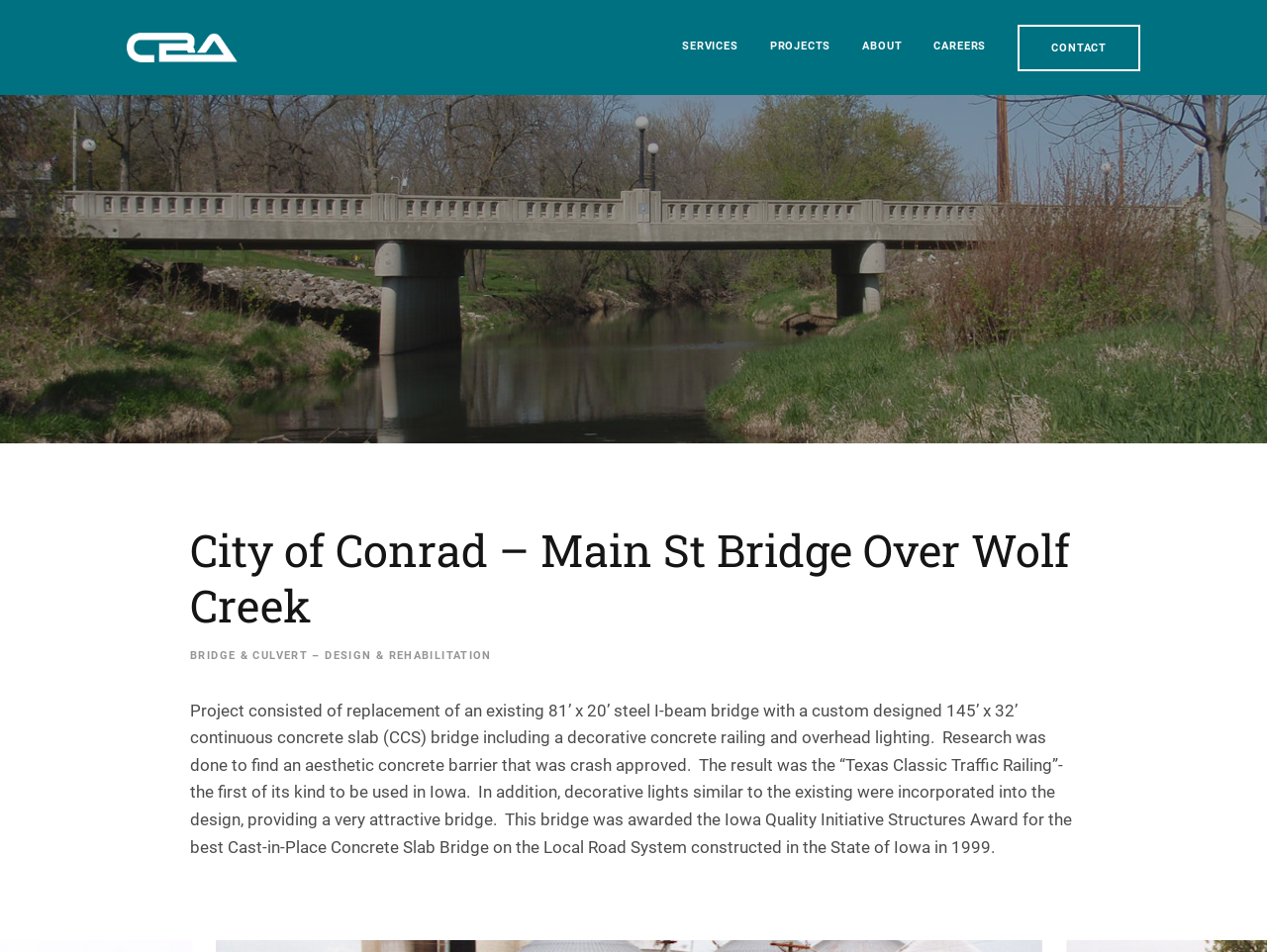Answer briefly with one word or phrase:
What type of railing was used in the new bridge?

decorative concrete railing